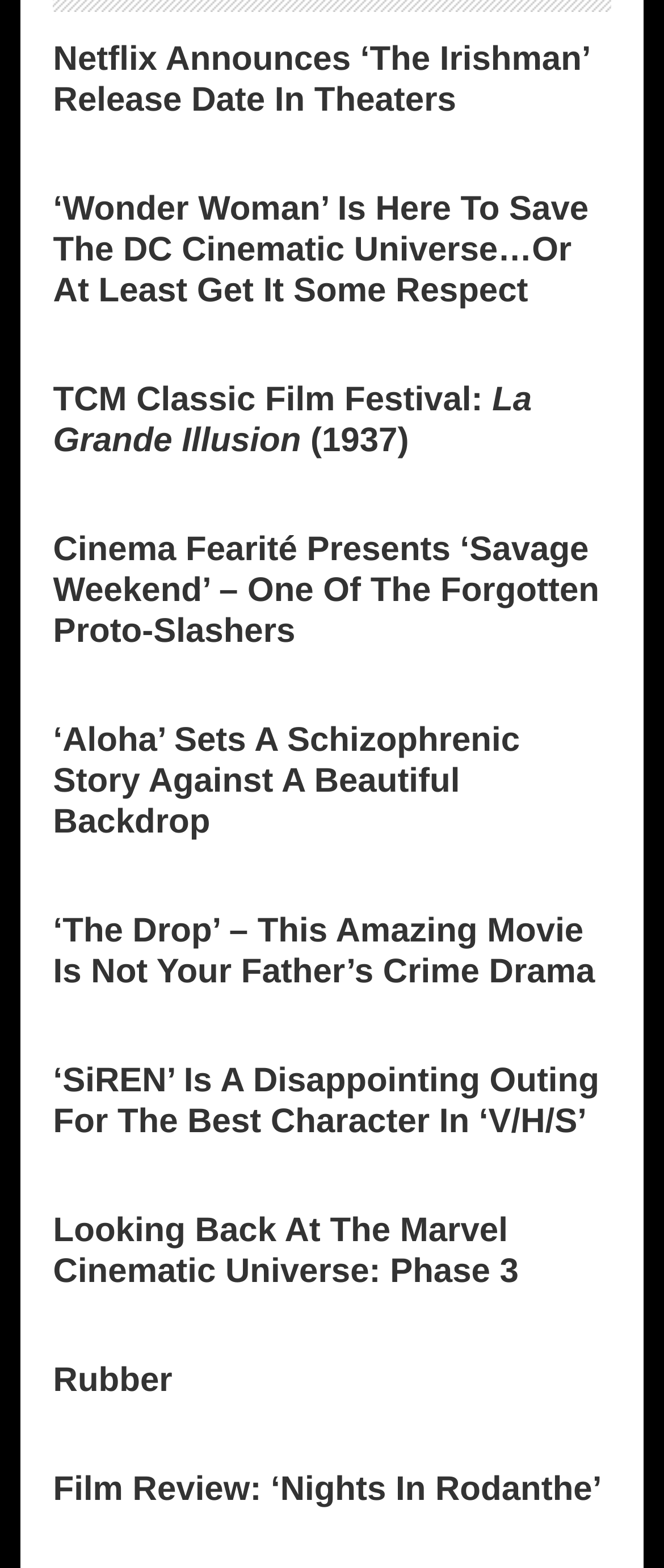Reply to the question with a single word or phrase:
What is the title of the first article?

Netflix Announces ‘The Irishman’ Release Date In Theaters